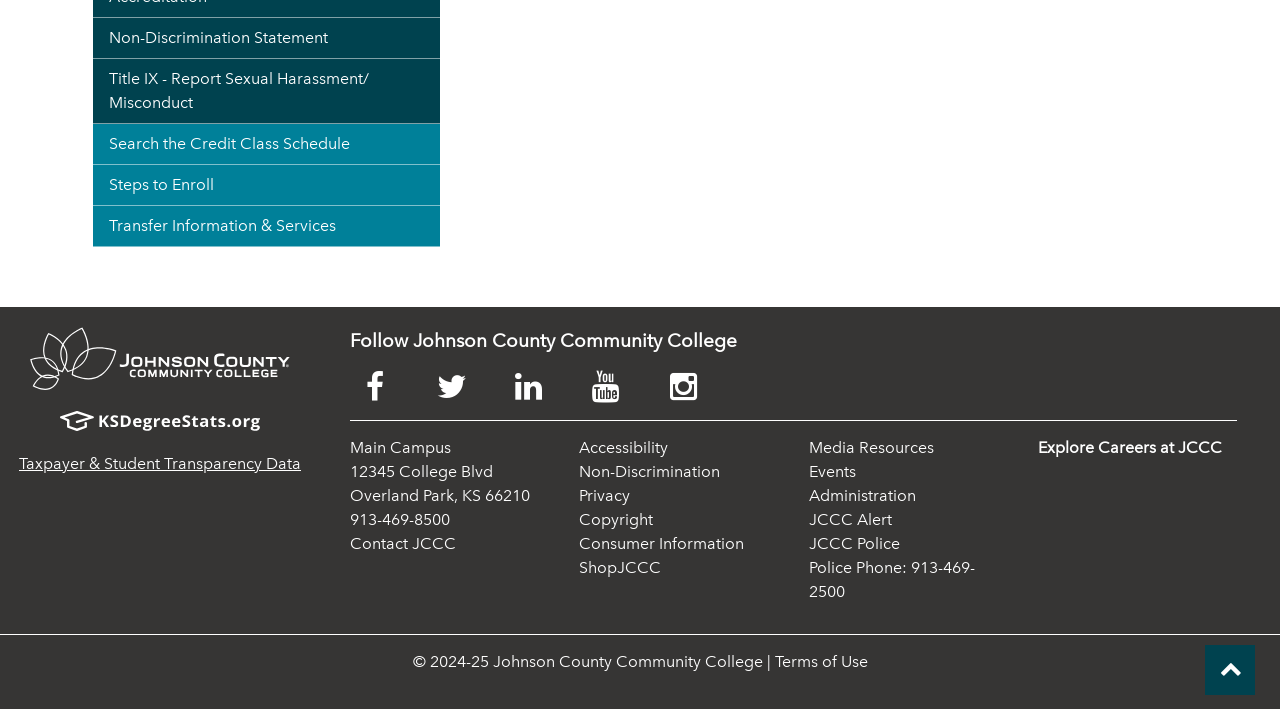Please provide the bounding box coordinate of the region that matches the element description: Steps to Enroll. Coordinates should be in the format (top-left x, top-left y, bottom-right x, bottom-right y) and all values should be between 0 and 1.

[0.073, 0.232, 0.343, 0.29]